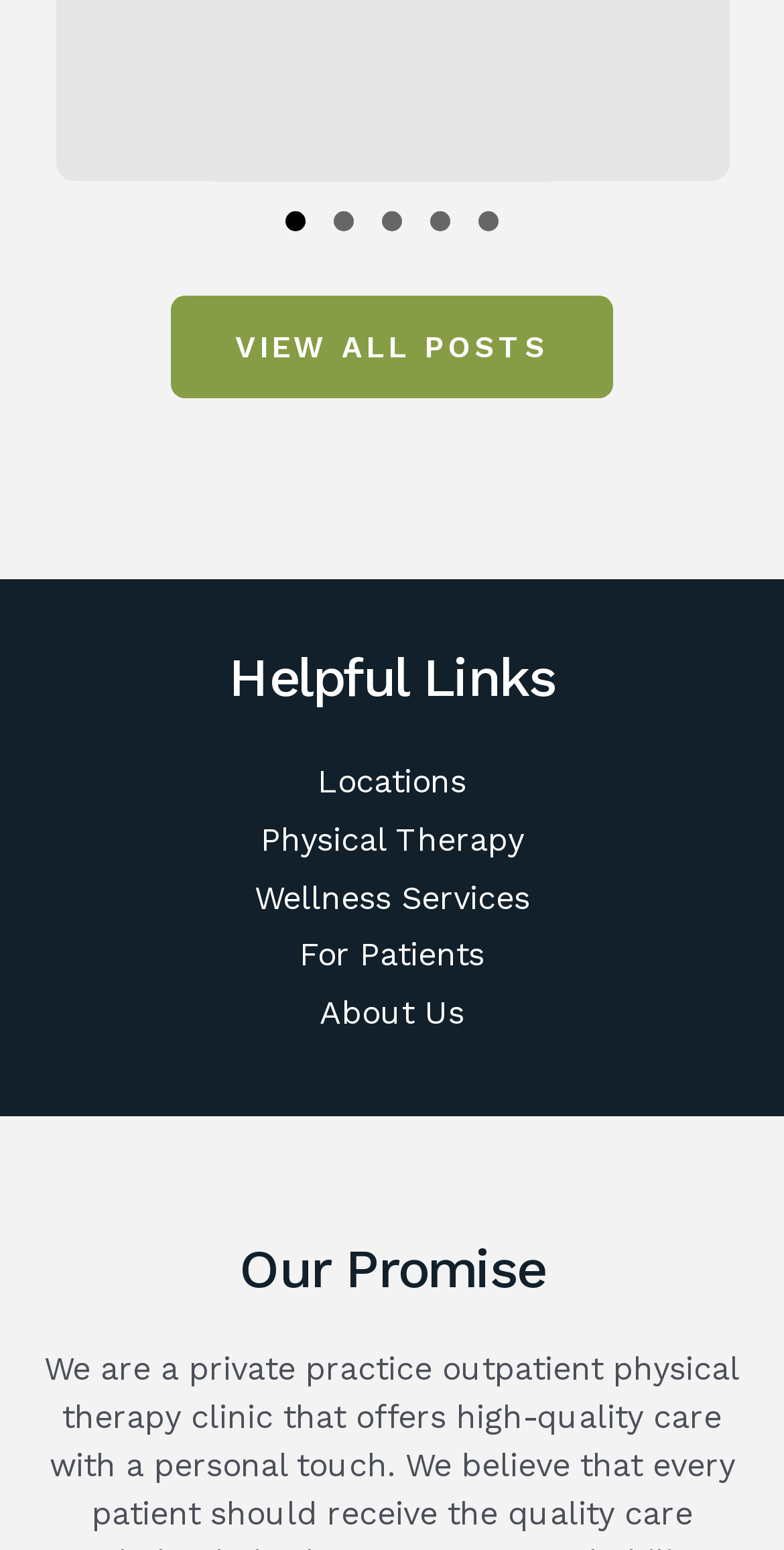Reply to the question below using a single word or brief phrase:
How many main sections are on the webpage?

Two